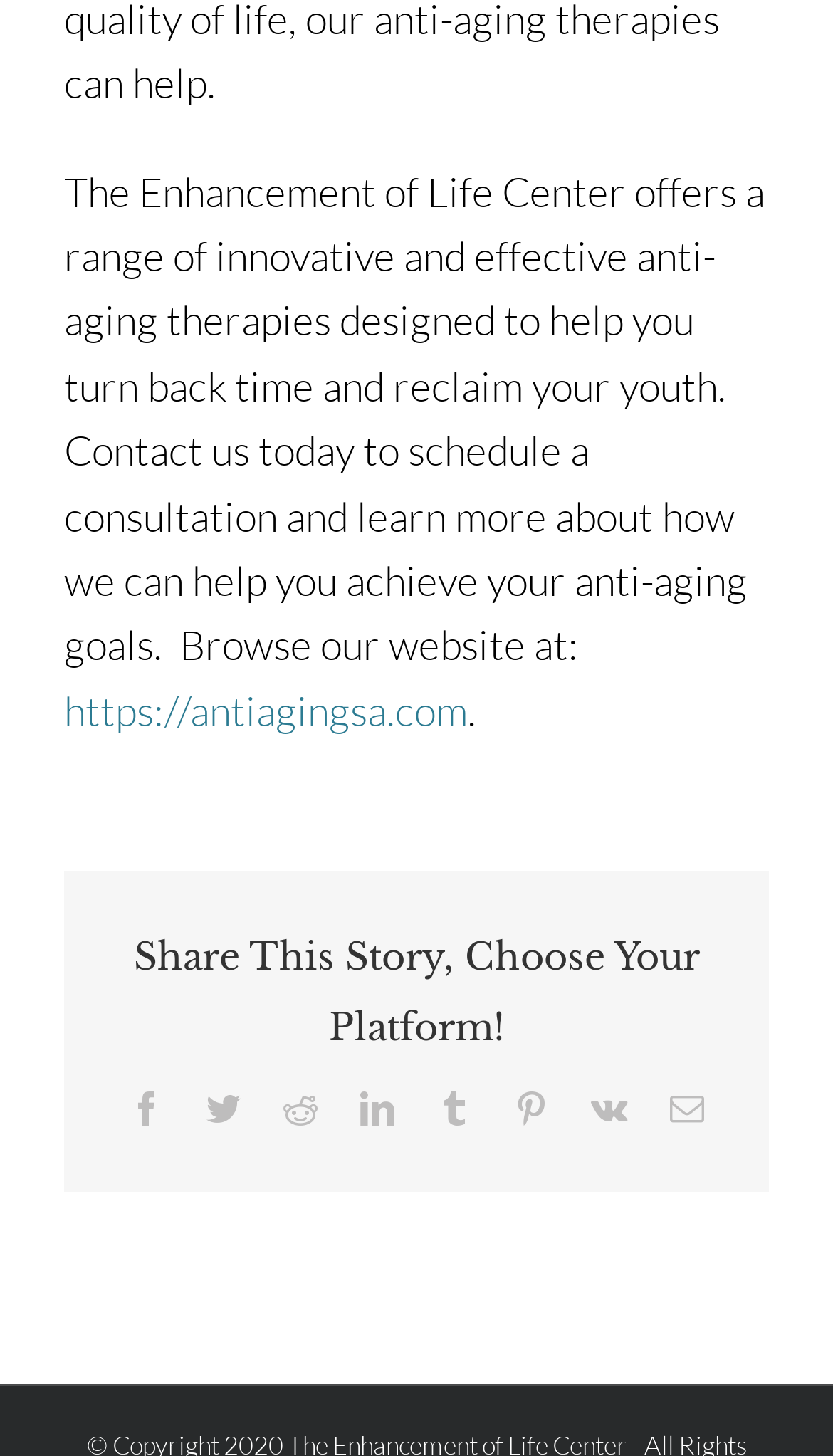Examine the image carefully and respond to the question with a detailed answer: 
What is the purpose of the center?

The question asks for the purpose of the center, which can be inferred from the StaticText element that mentions 'anti-aging therapies designed to help you turn back time and reclaim your youth.'